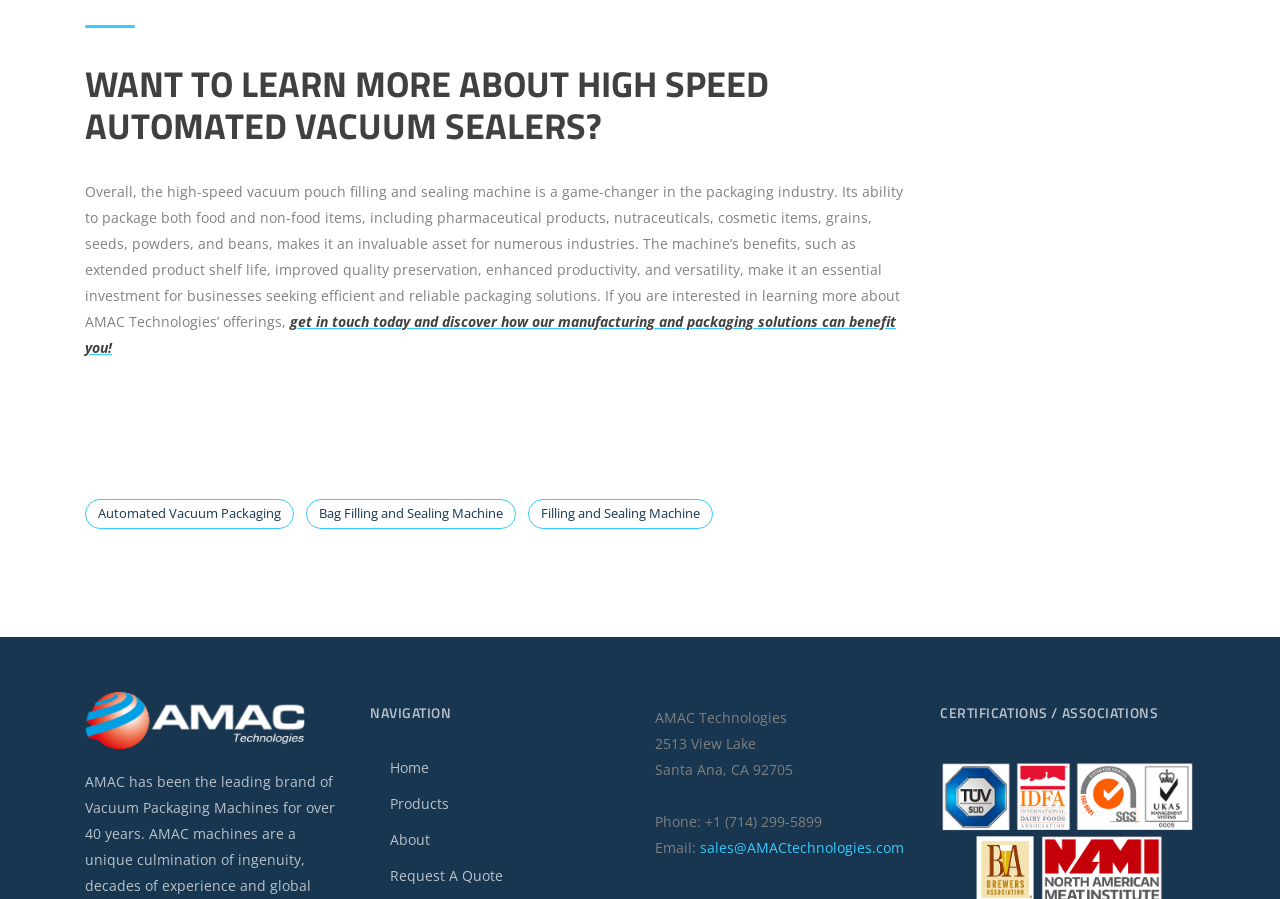Give a short answer to this question using one word or a phrase:
What is the address of the company?

2513 View Lake, Santa Ana, CA 92705